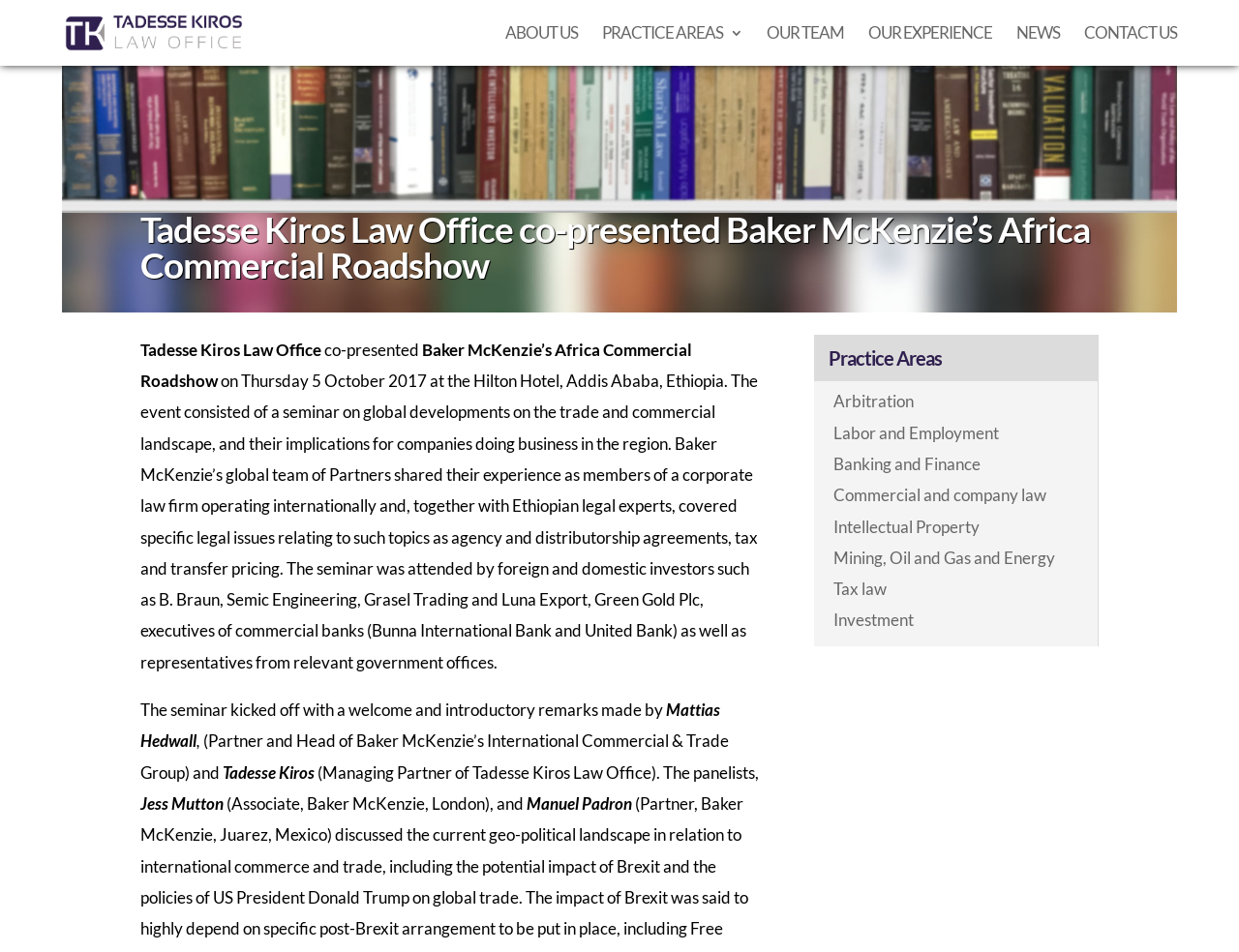Identify the bounding box for the UI element described as: "Commercial and company law". The coordinates should be four float numbers between 0 and 1, i.e., [left, top, right, bottom].

[0.673, 0.509, 0.845, 0.531]